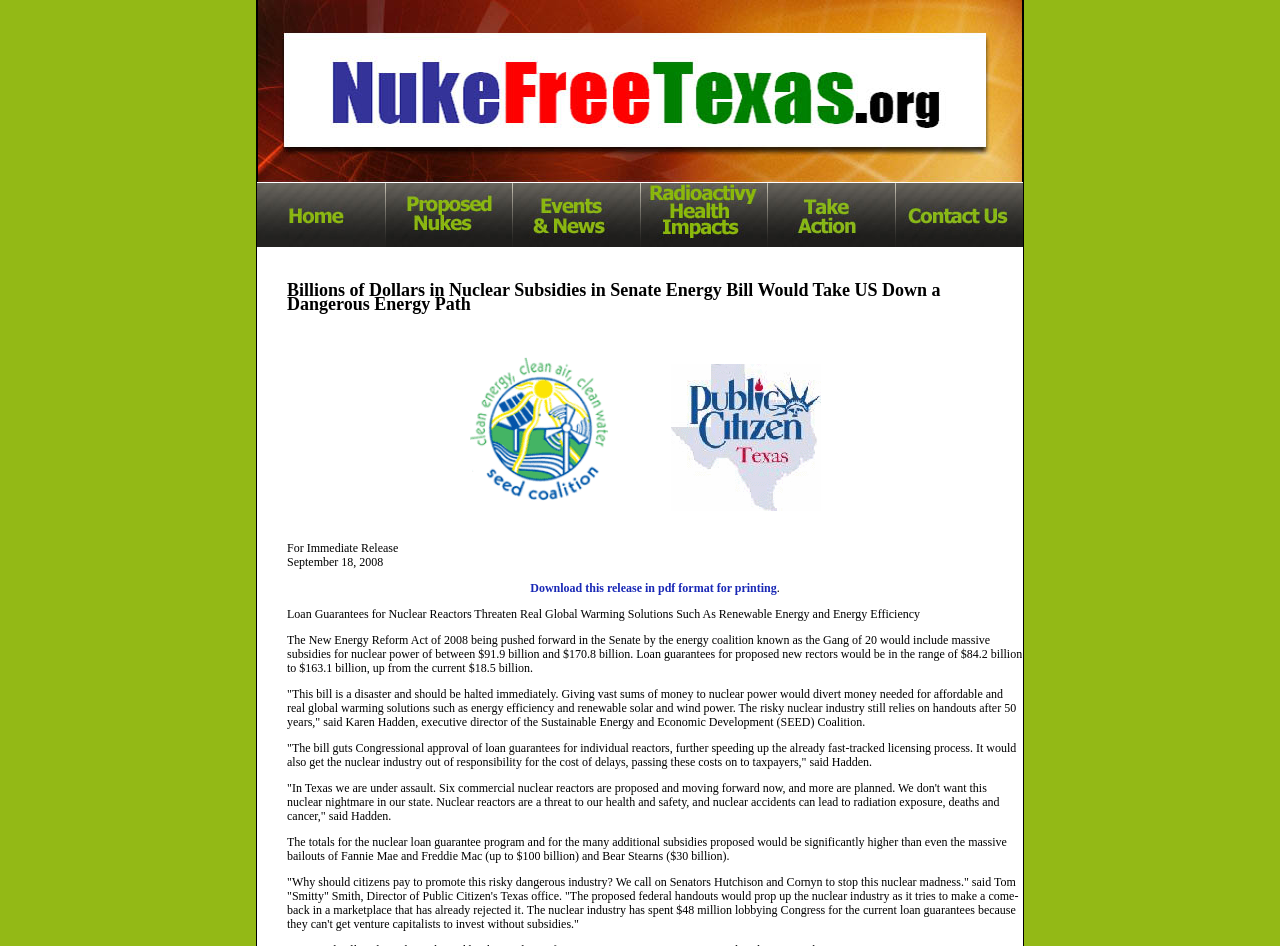Bounding box coordinates are specified in the format (top-left x, top-left y, bottom-right x, bottom-right y). All values are floating point numbers bounded between 0 and 1. Please provide the bounding box coordinate of the region this sentence describes: alt="" name="rov5"

[0.6, 0.249, 0.699, 0.264]